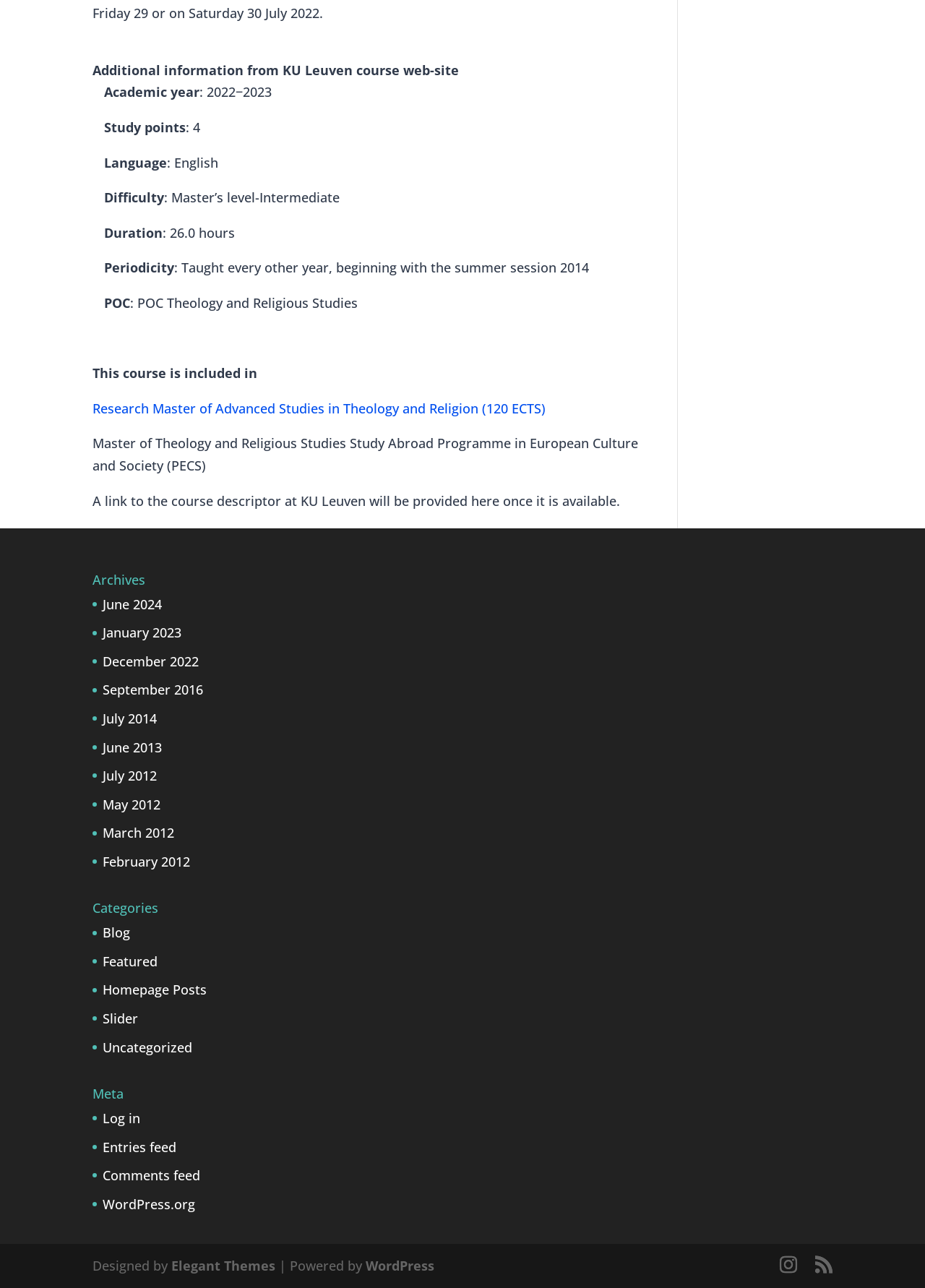Determine the bounding box coordinates for the area that should be clicked to carry out the following instruction: "Log in".

[0.111, 0.861, 0.152, 0.875]